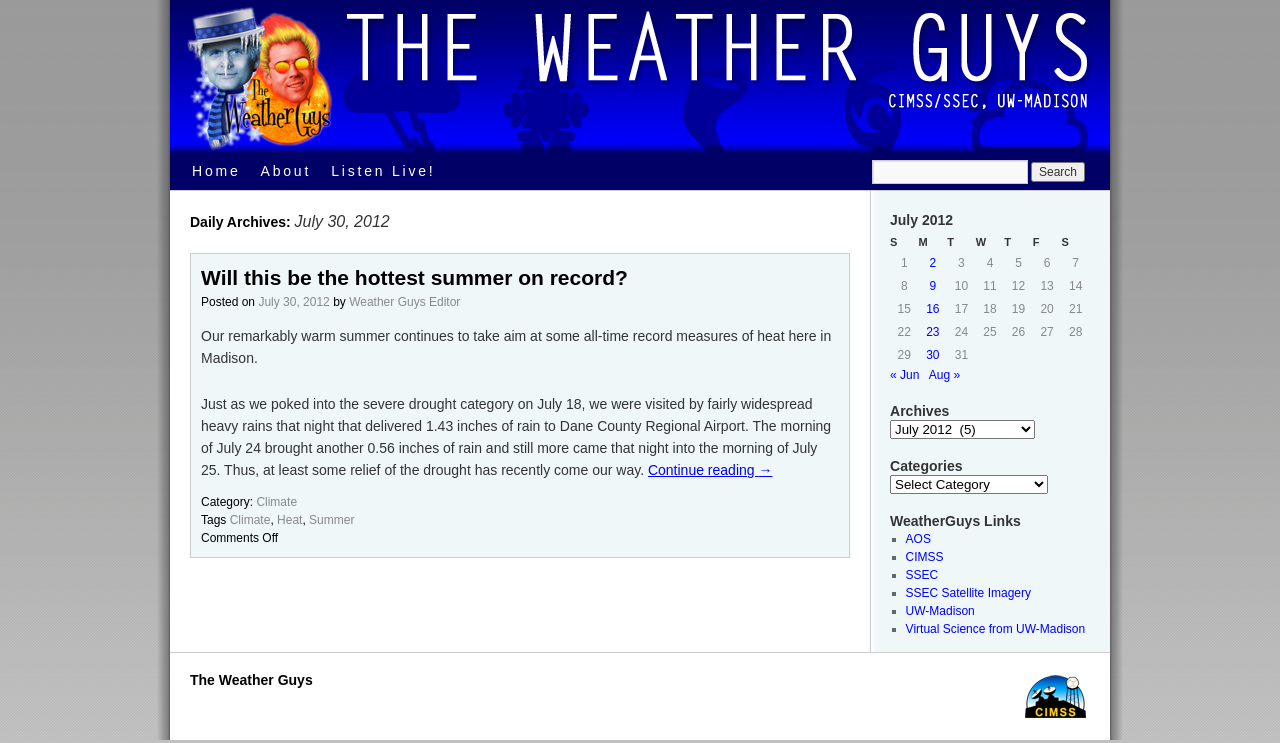What is the date of the daily archive?
Using the image, respond with a single word or phrase.

July 30, 2012